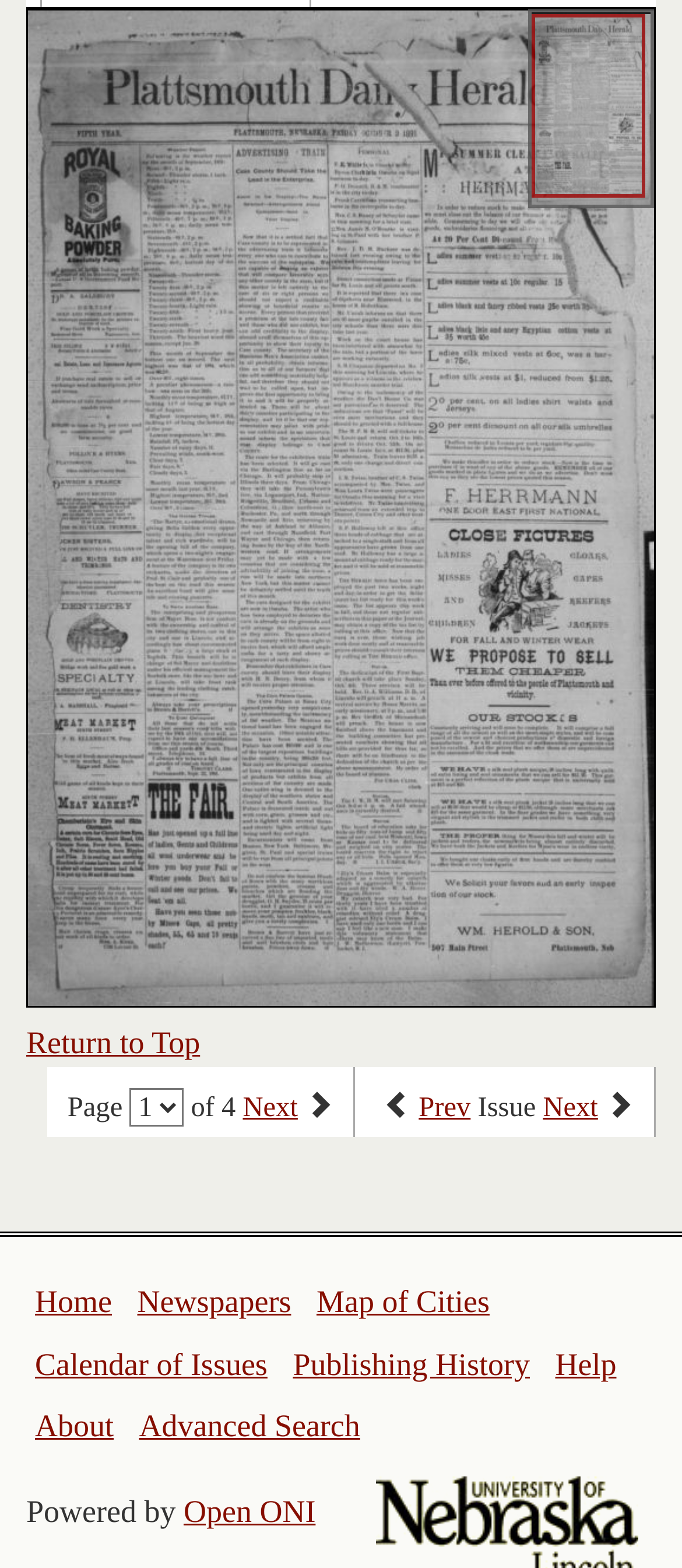How many pages are there in total?
Please provide a comprehensive answer based on the contents of the image.

I found the total number of pages by examining the StaticText element with the text 'of 4', which is located near the current page number indicator.